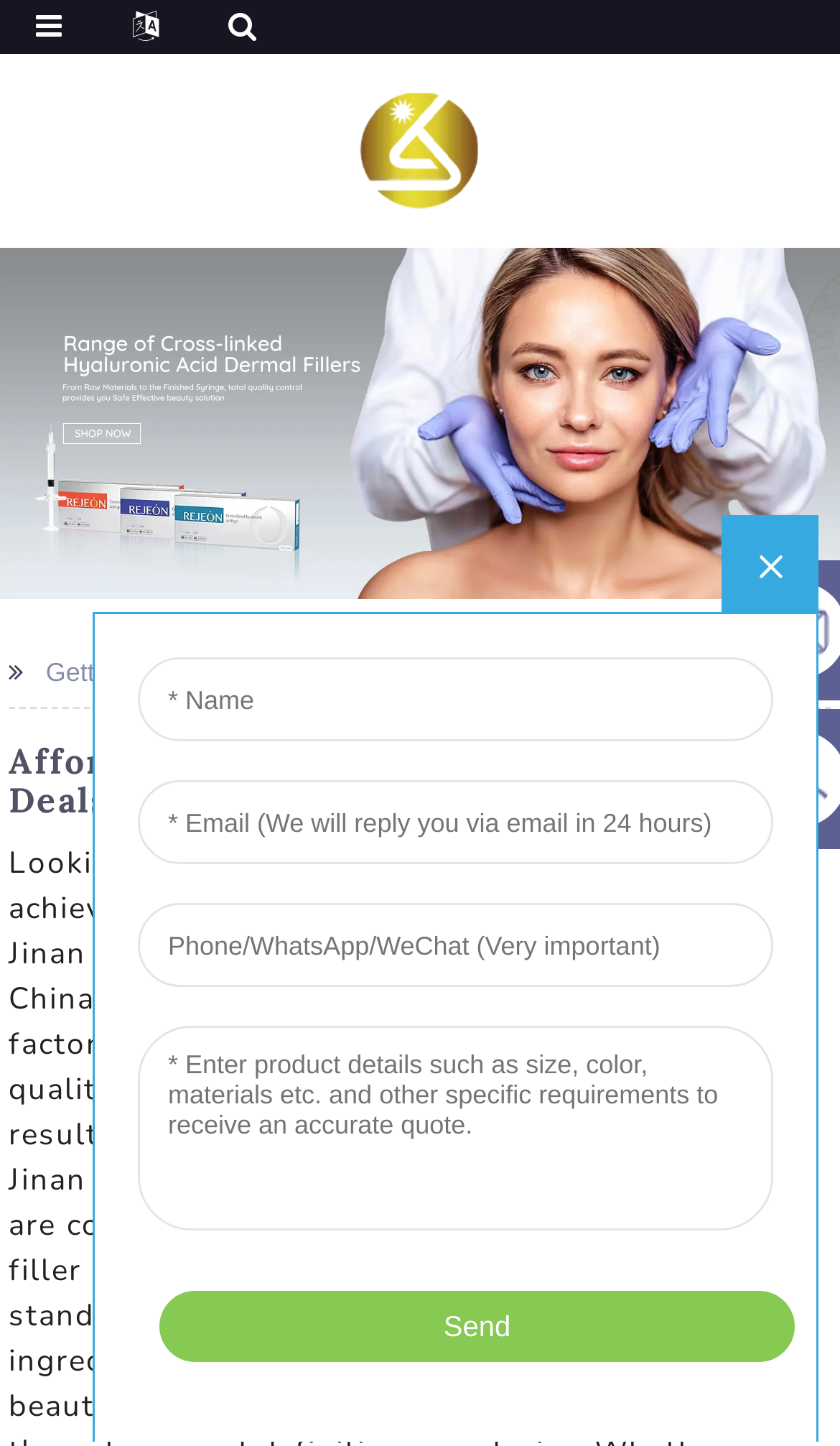Create a detailed summary of all the visual and textual information on the webpage.

The webpage is about a China-based manufacturer, supplier, and factory for lip filler products, offering authentic and high-quality products at competitive prices. 

At the top-left corner, there is a figure element, which is likely a logo or an image related to the company. Next to it, on the top-center, is a link with an image of the company logo, 'sg-logo'. 

Below these elements, there is a banner image that spans the entire width of the page, taking up a significant portion of the top section. 

In the middle section, there are two static text elements, 'Getting started' and 'Lip Filler Cost', positioned side by side, with the latter being more prominent. 

Underneath these text elements, there is a heading that reads 'Affordable Lip Filler Cost: Find The Best Deals For Plumper Lips', which takes up almost the entire width of the page. 

At the bottom of the page, there is an iframe that occupies most of the page's width, likely containing additional content or information related to the lip filler products.